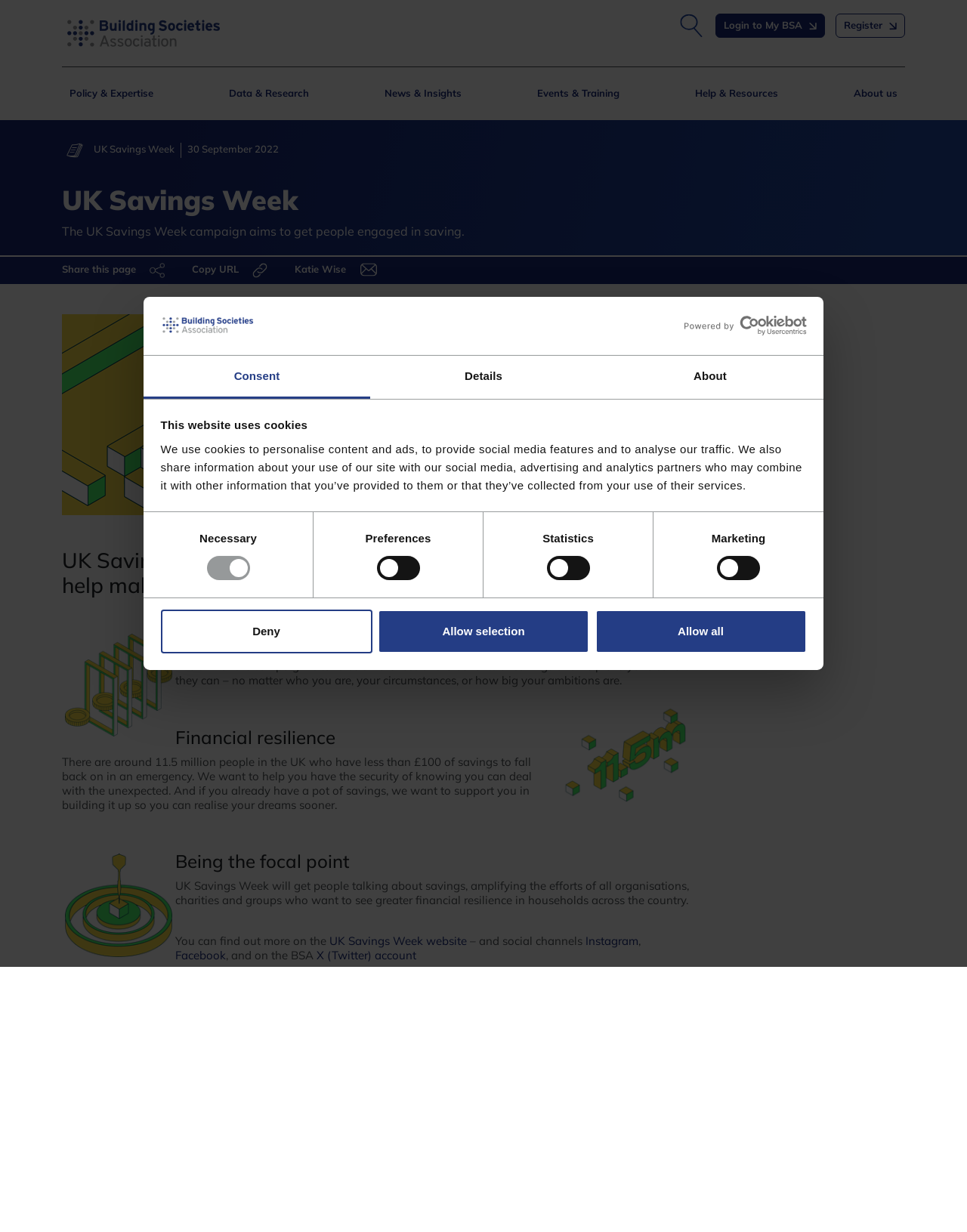What is the name of the organization?
Based on the screenshot, respond with a single word or phrase.

BSA